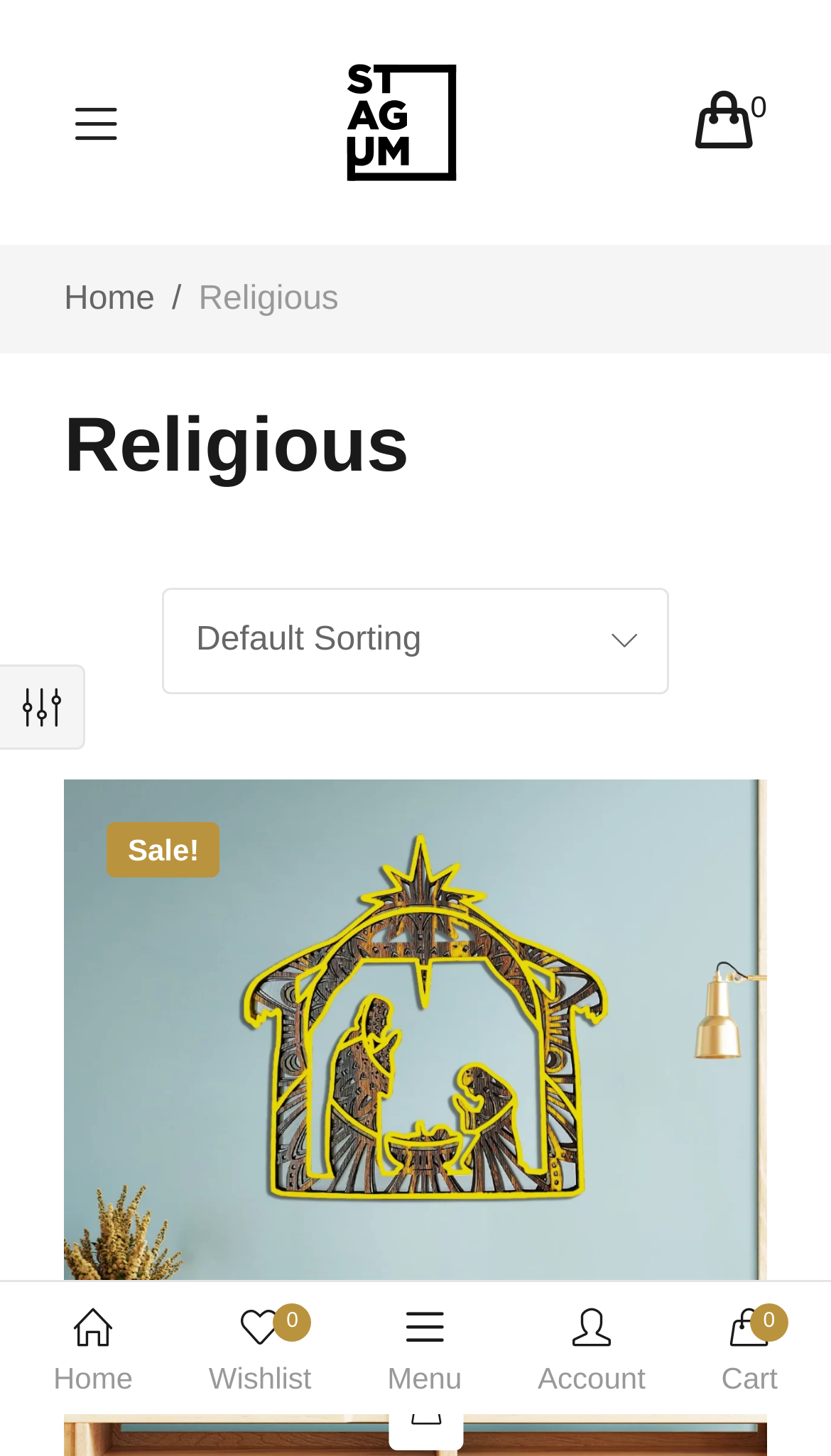For the element described, predict the bounding box coordinates as (top-left x, top-left y, bottom-right x, bottom-right y). All values should be between 0 and 1. Element description: Start Project Now

None